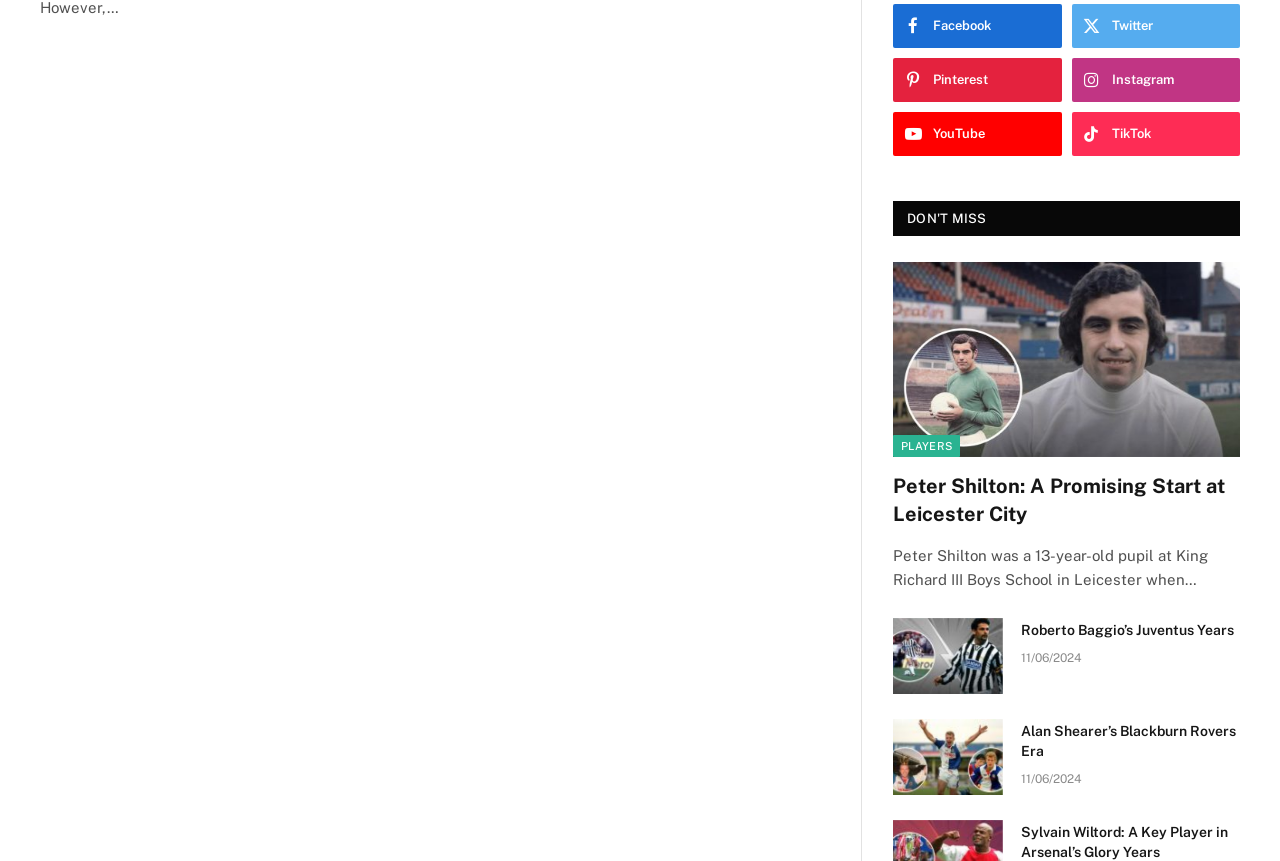Extract the bounding box for the UI element that matches this description: "title="Roberto Baggio’s Juventus Years"".

[0.698, 0.717, 0.784, 0.806]